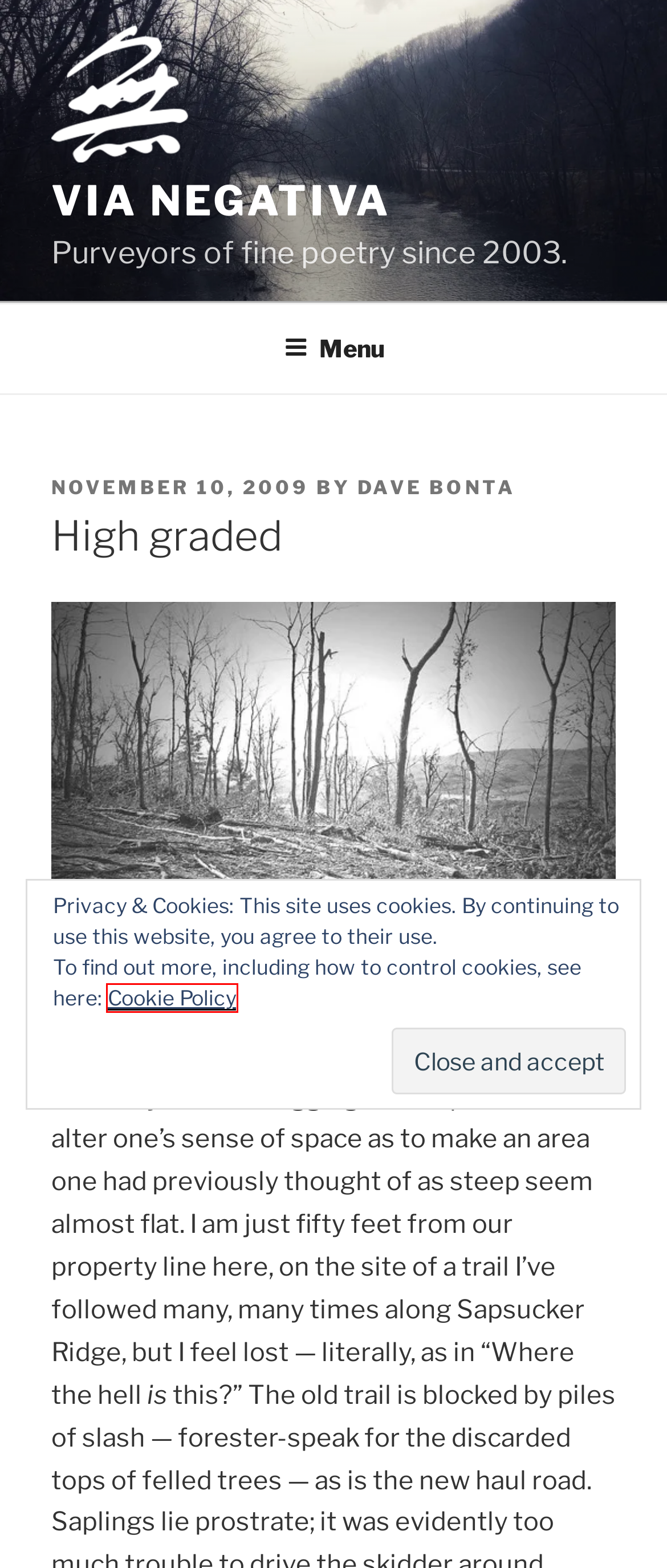Examine the screenshot of a webpage with a red bounding box around a UI element. Select the most accurate webpage description that corresponds to the new page after clicking the highlighted element. Here are the choices:
A. Poetics and technology – Via Negativa
B. Via Negativa – Purveyors of fine poetry since 2003.
C. Homestretch – Via Negativa
D. Juncture – Via Negativa
E. Dave Bonta – Via Negativa
F. The Laundry Poems – Via Negativa
G. Juniata Valley Audubon Society – Exploring and protecting nature in central PA
H. Privacy Policy – Via Negativa

H